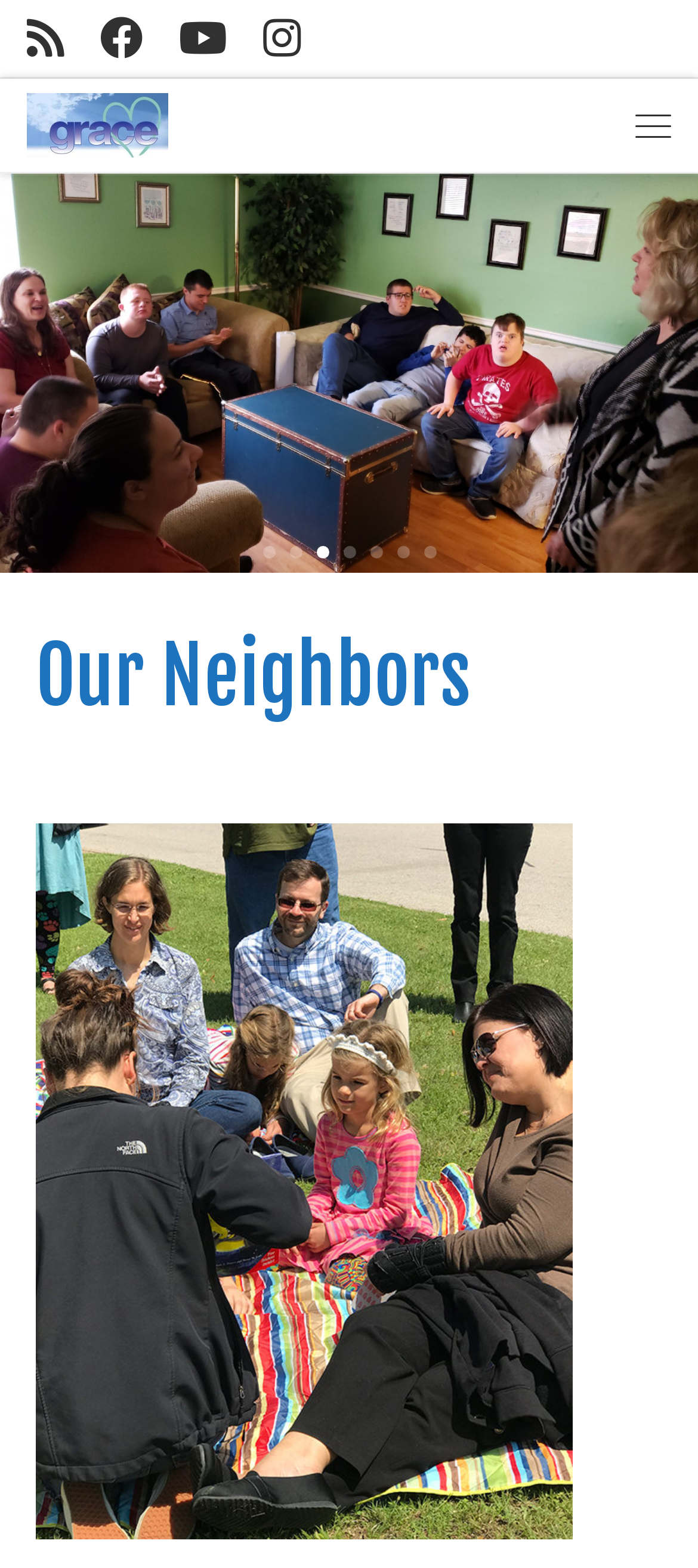Please look at the image and answer the question with a detailed explanation: What is the name of the library?

I found the name of the library by looking at the link 'Little Free Library' and the image 'Little Free Library', which suggests that the name of the library is 'Little Free Library'.